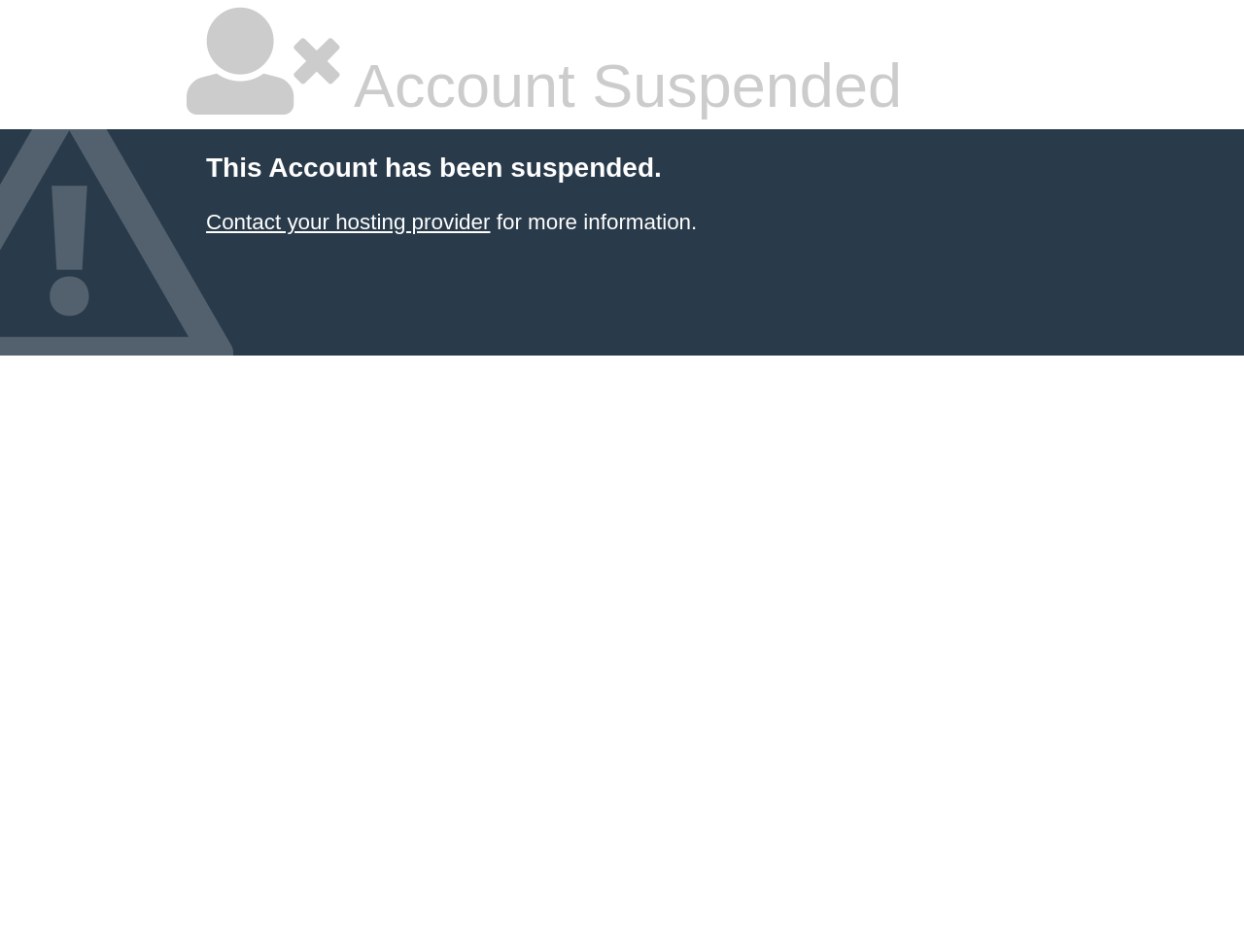Given the element description Contact your hosting provider, predict the bounding box coordinates for the UI element in the webpage screenshot. The format should be (top-left x, top-left y, bottom-right x, bottom-right y), and the values should be between 0 and 1.

[0.166, 0.22, 0.394, 0.246]